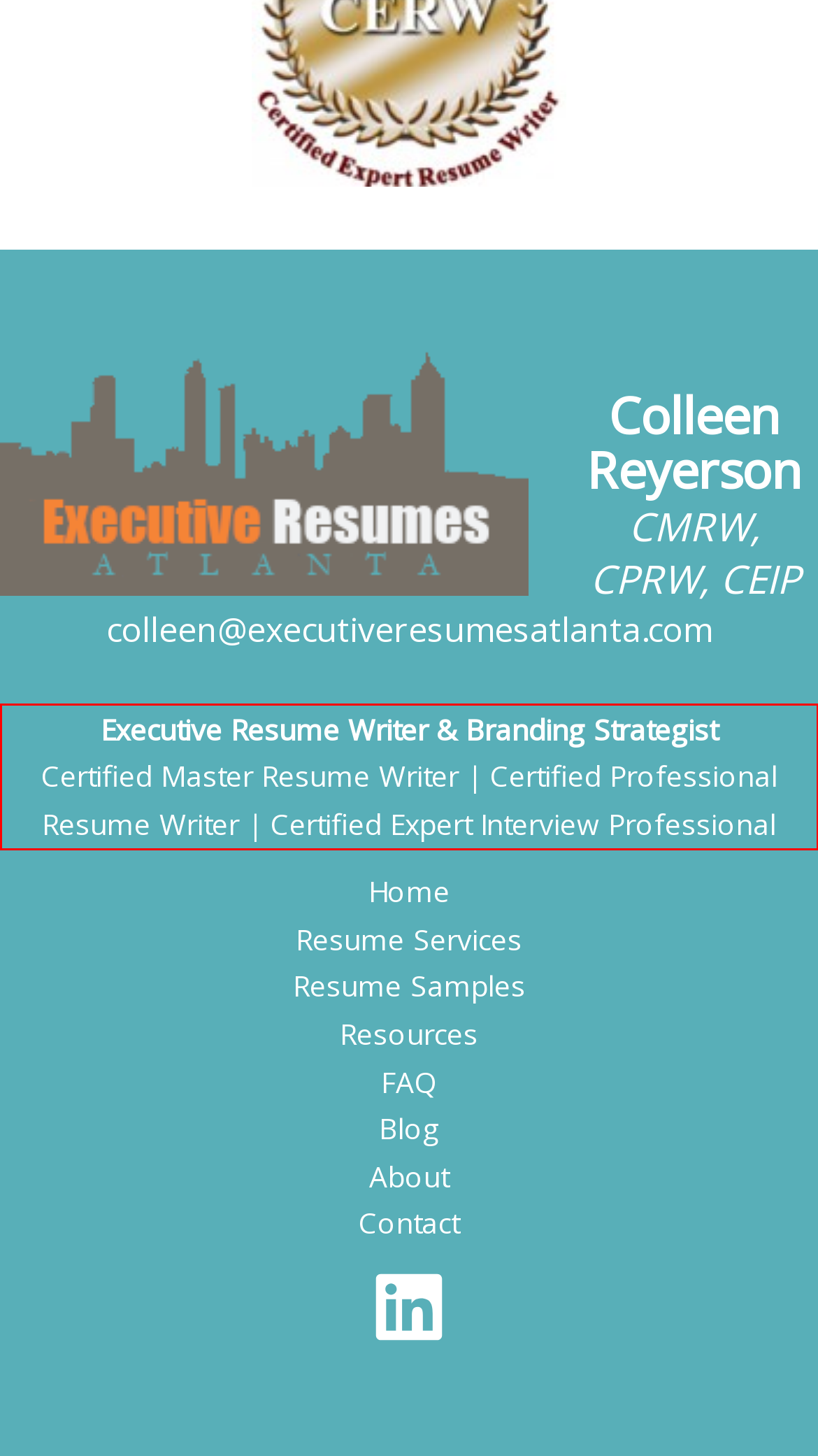Analyze the screenshot of the webpage that features a red bounding box and recognize the text content enclosed within this red bounding box.

Executive Resume Writer & Branding Strategist Certified Master Resume Writer | Certified Professional Resume Writer | Certified Expert Interview Professional